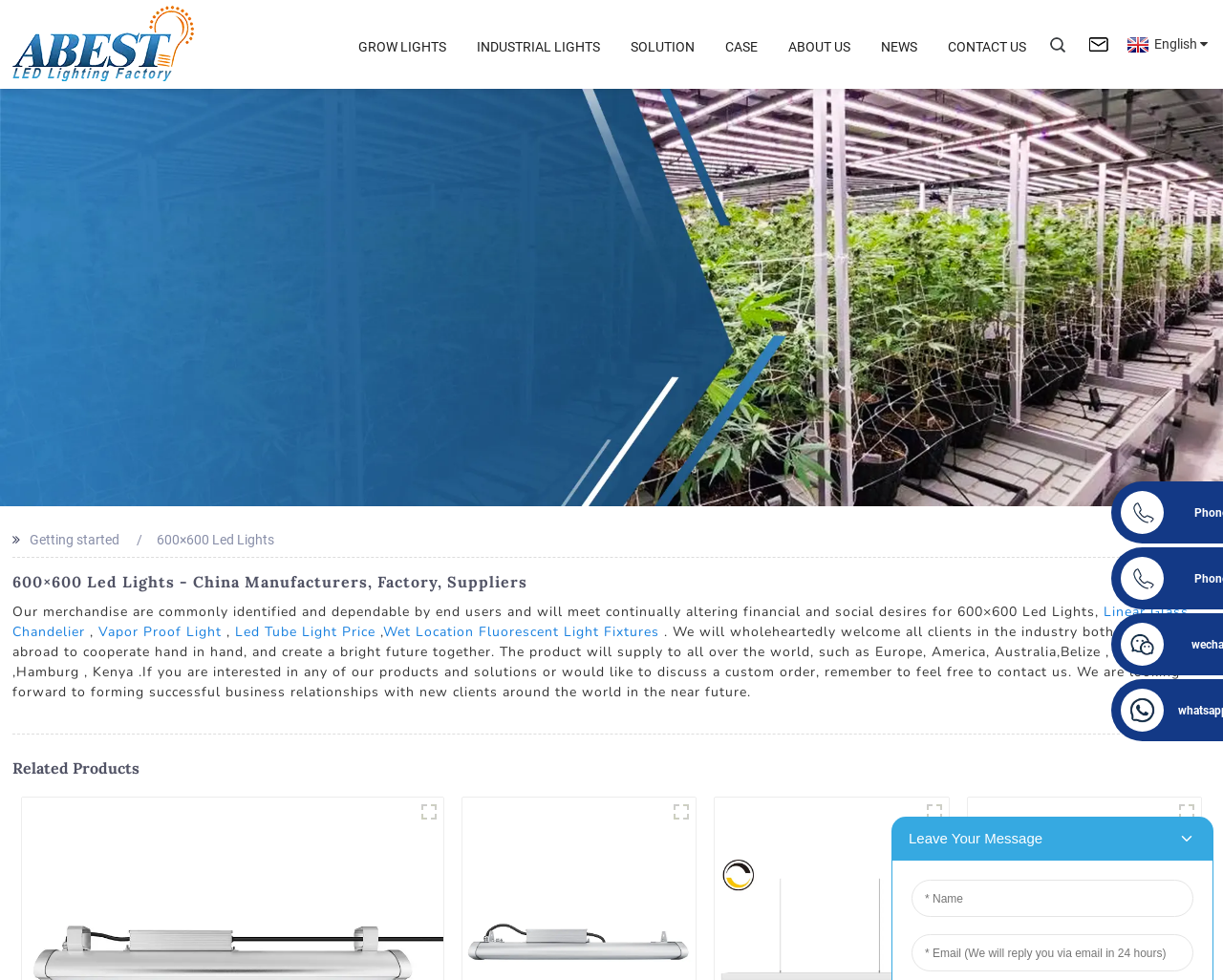What is the purpose of the 'SOLUTION' link?
Make sure to answer the question with a detailed and comprehensive explanation.

The 'SOLUTION' link is likely to provide solutions related to led lights, possibly including custom orders or product recommendations, as it is placed alongside other links like 'GROW LIGHTS' and 'INDUSTRIAL LIGHTS'.